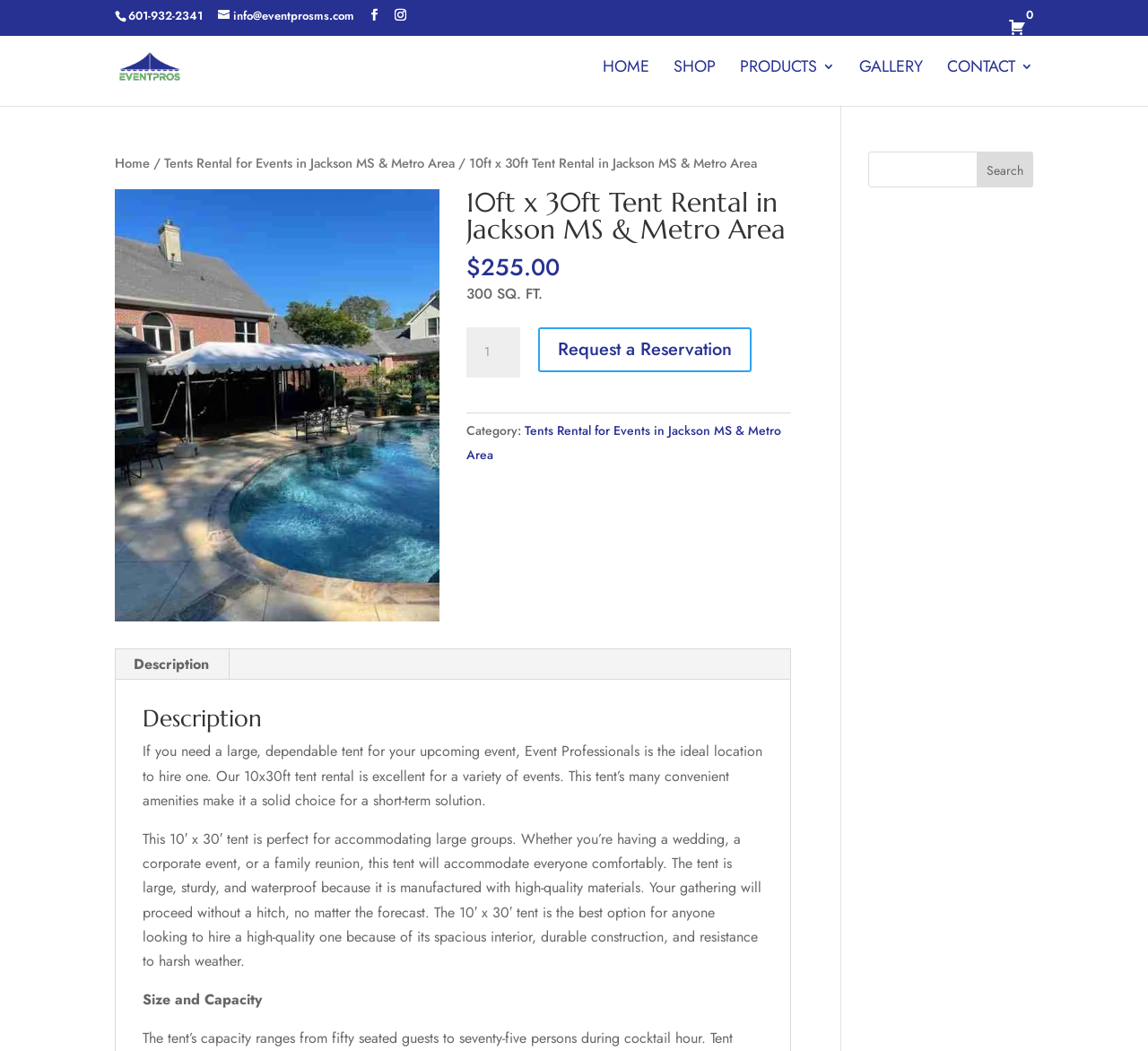Based on what you see in the screenshot, provide a thorough answer to this question: What is the capacity of the 10ft x 30ft tent?

I found the capacity of the tent by looking at the section of the webpage that describes the product. The capacity is written in a static text element with the content '300 SQ. FT.', which is located near the product title and description.